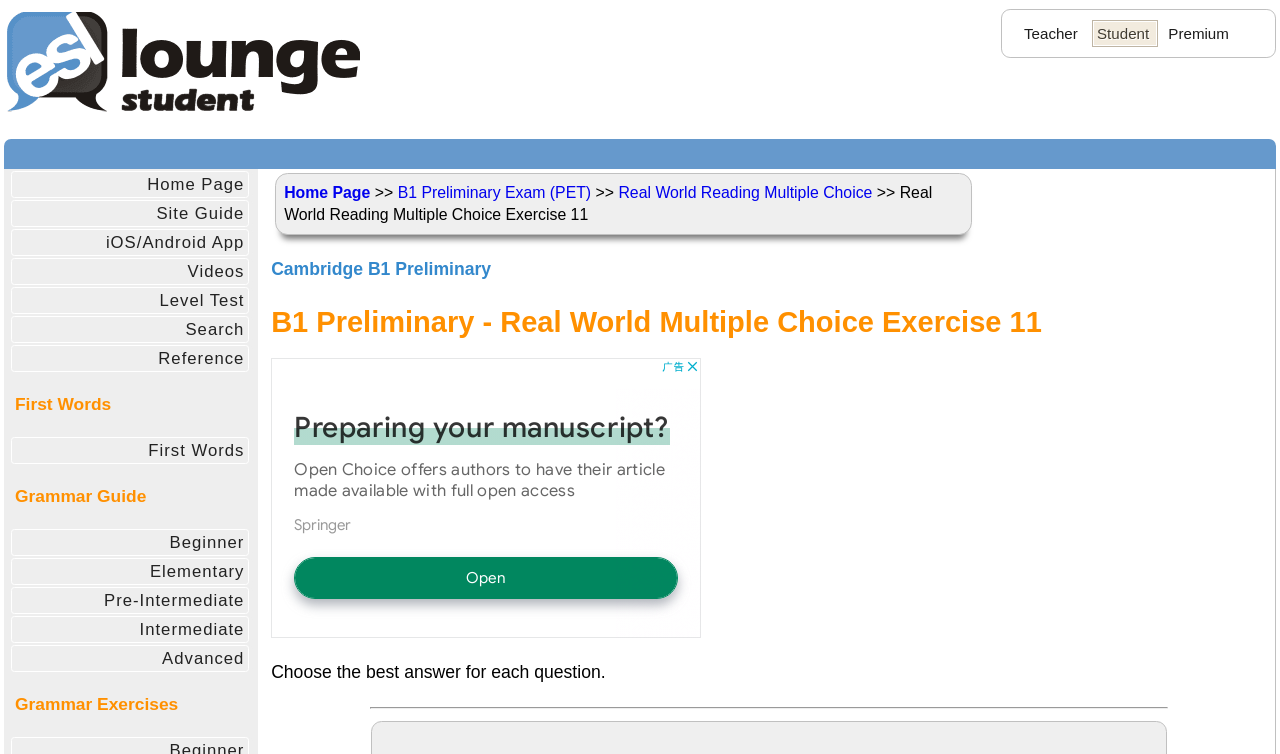What is the purpose of this webpage?
Deliver a detailed and extensive answer to the question.

The webpage has a static text 'Choose the best answer for each question.' and multiple choice questions, indicating that it is a practice exercise webpage.